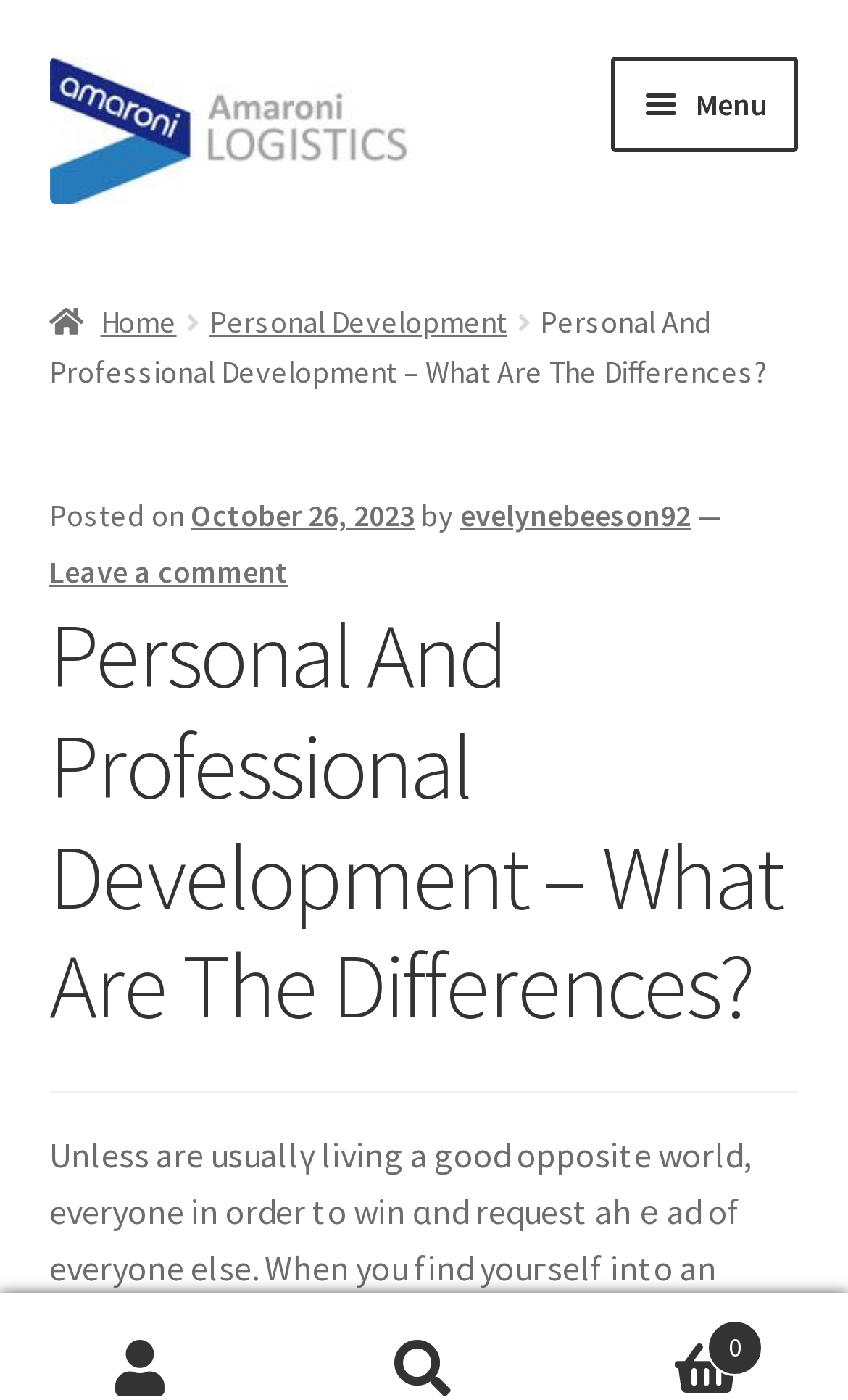What is the main topic of the article?
Refer to the image and provide a concise answer in one word or phrase.

Personal And Professional Development